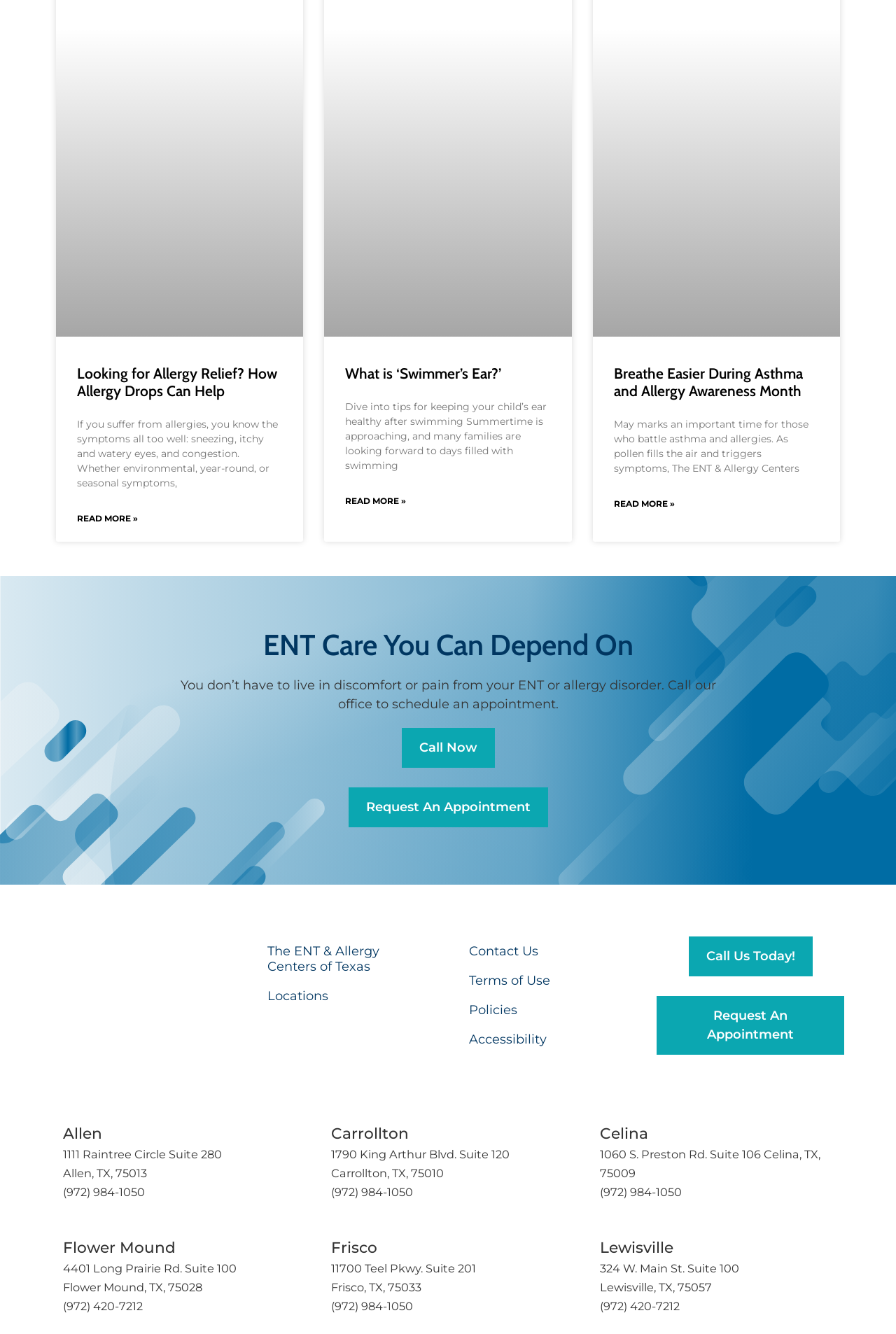Answer the question with a single word or phrase: 
How many locations are listed on this webpage?

5